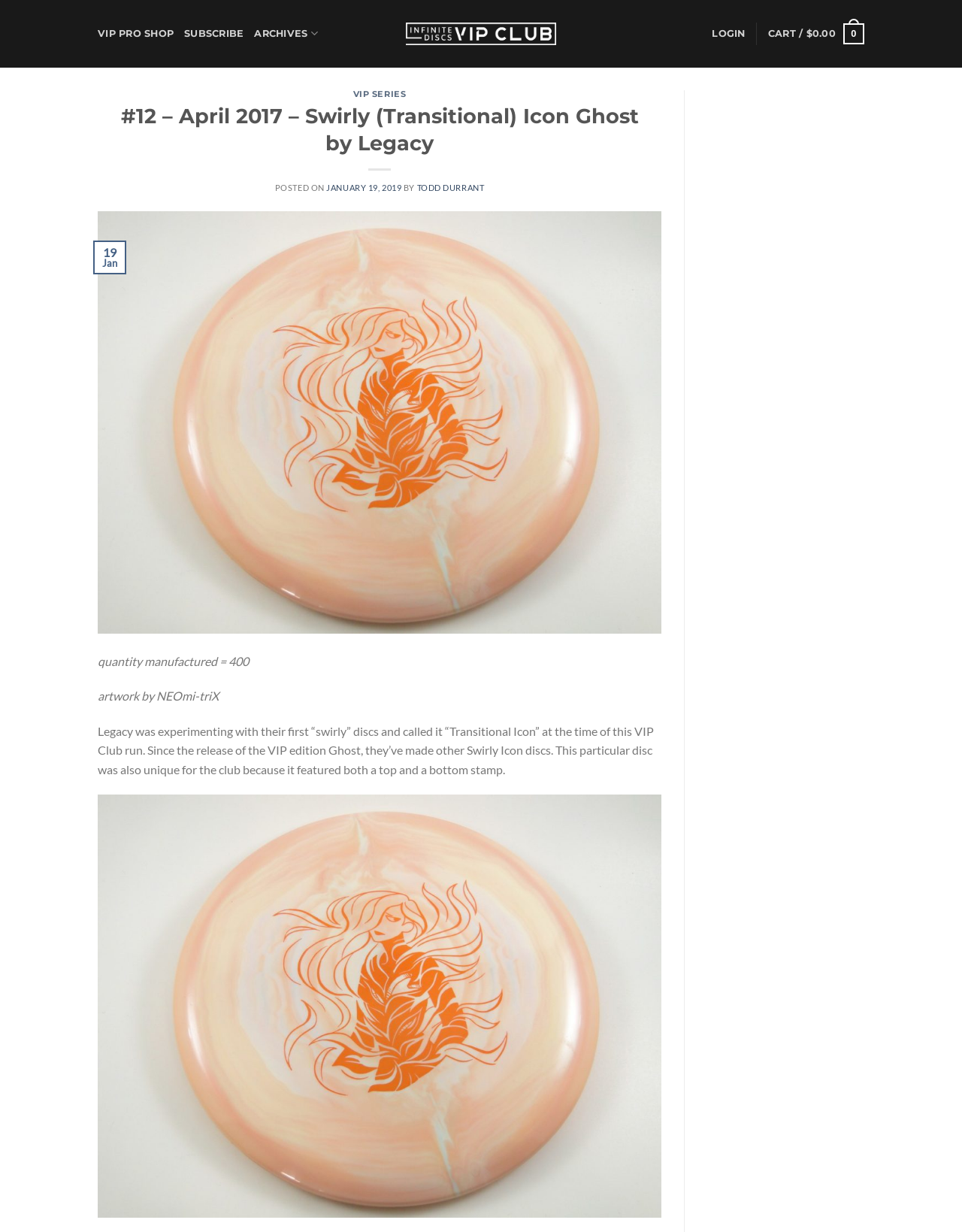What is the date of the post?
Using the image, provide a concise answer in one word or a short phrase.

JANUARY 19, 2019